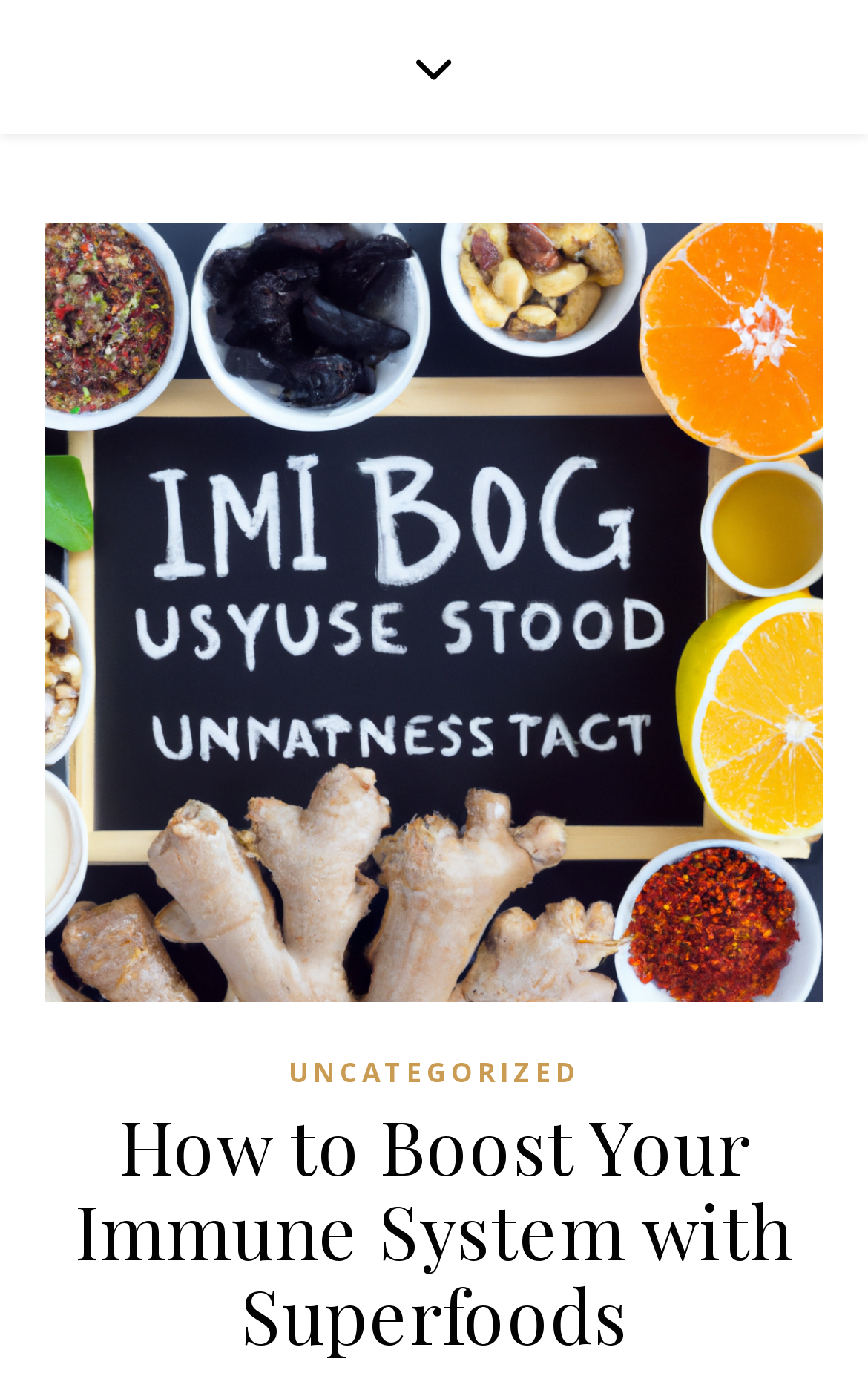Specify the bounding box coordinates (top-left x, top-left y, bottom-right x, bottom-right y) of the UI element in the screenshot that matches this description: SELF CONTAINED

None